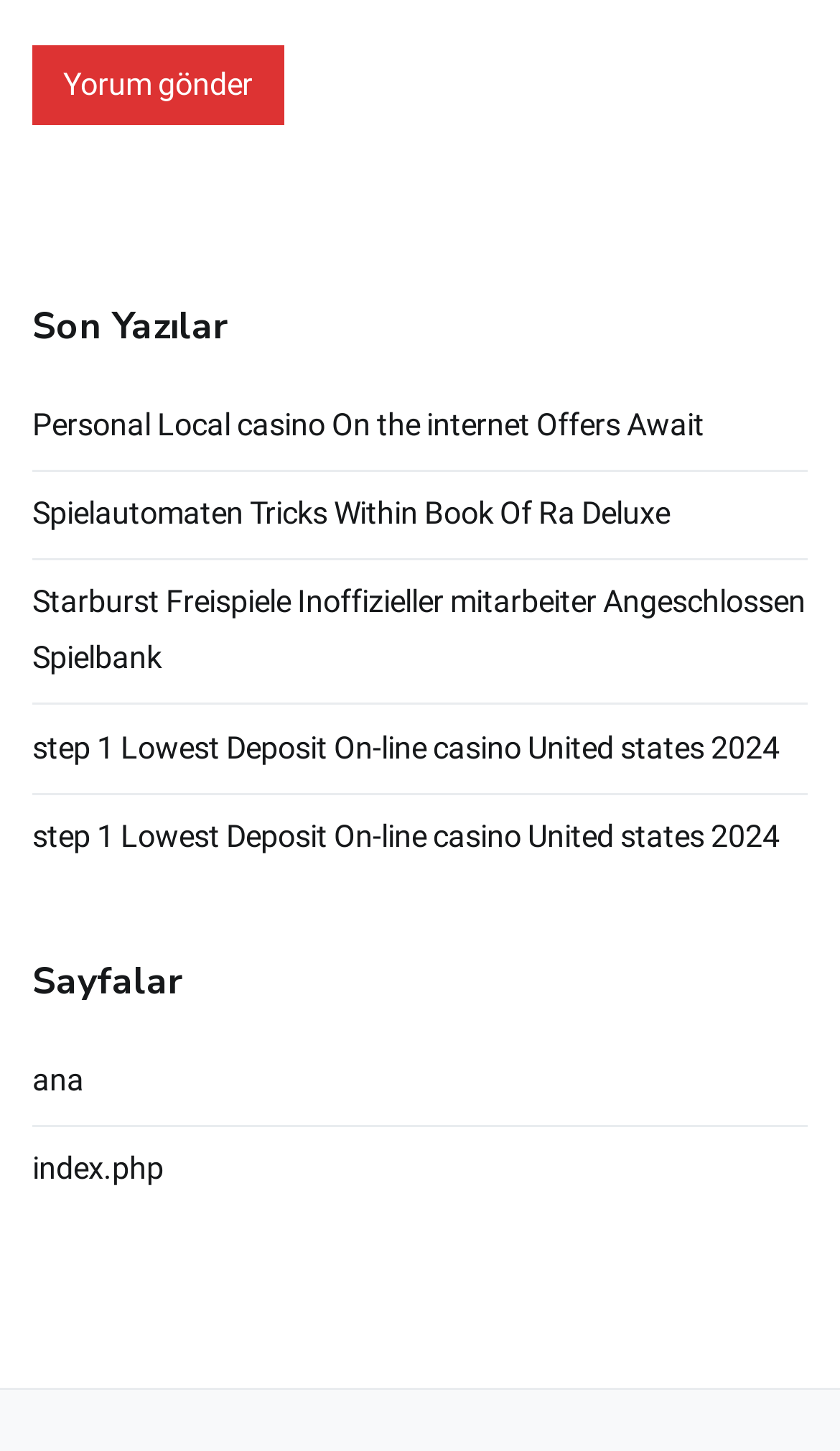Show the bounding box coordinates of the region that should be clicked to follow the instruction: "Read real estate blog."

None